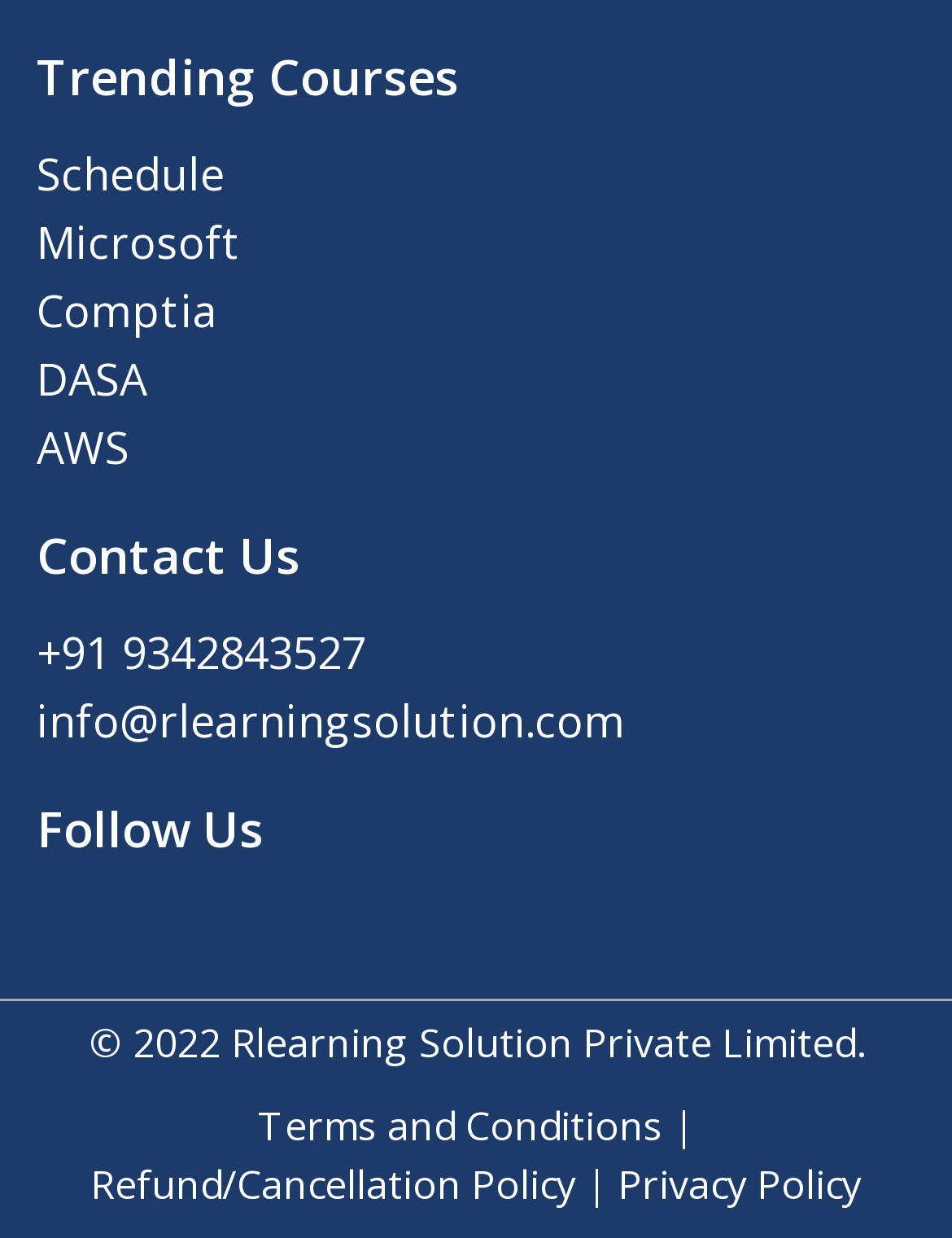What social media platforms can I follow Rlearning Solution on?
Examine the webpage screenshot and provide an in-depth answer to the question.

I can follow Rlearning Solution on two social media platforms, as indicated by the two image links under the 'Follow Us' heading, although the specific platforms are not explicitly stated.